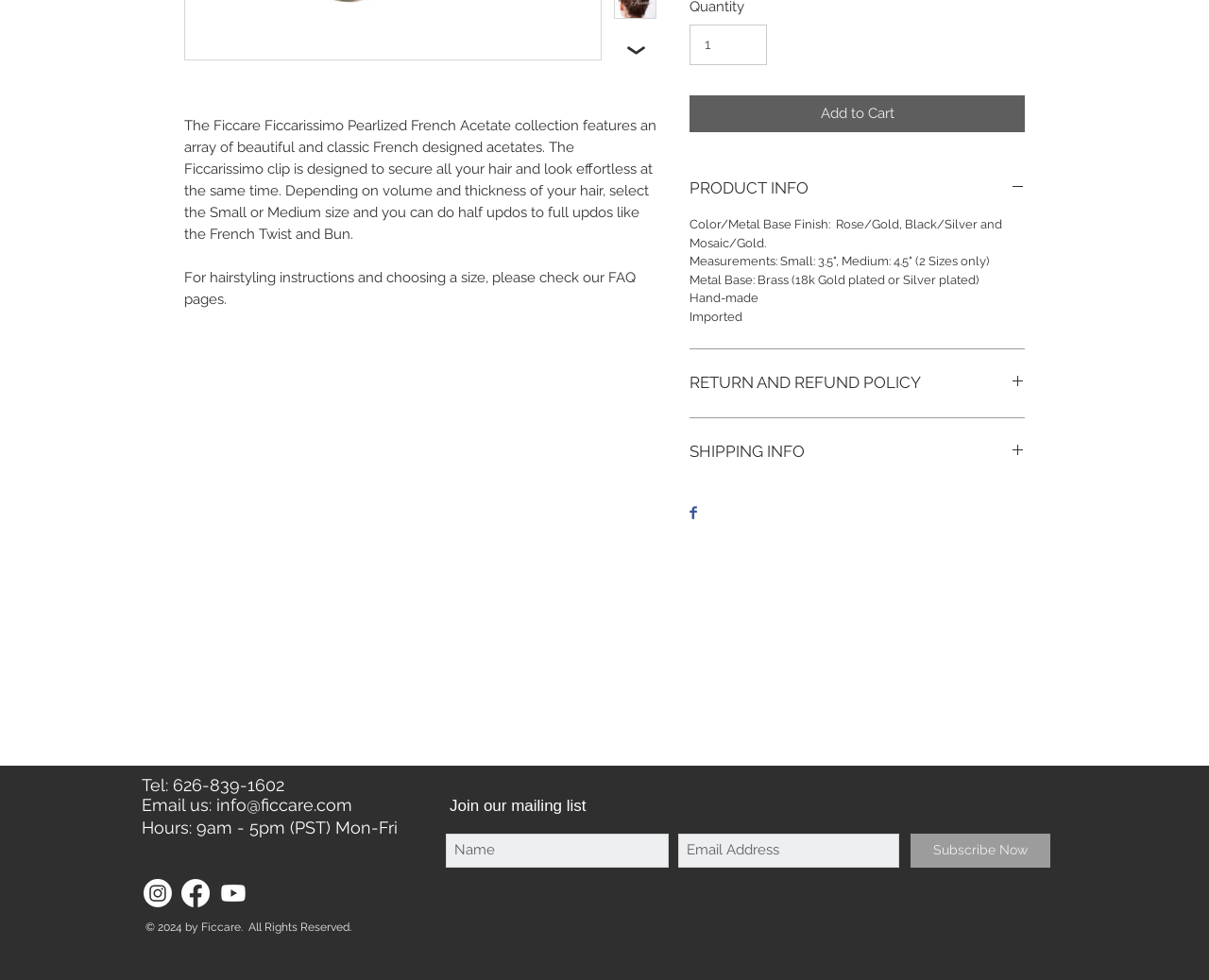Provide the bounding box coordinates for the UI element that is described as: "input value="1" aria-label="Quantity" value="1"".

[0.57, 0.025, 0.634, 0.067]